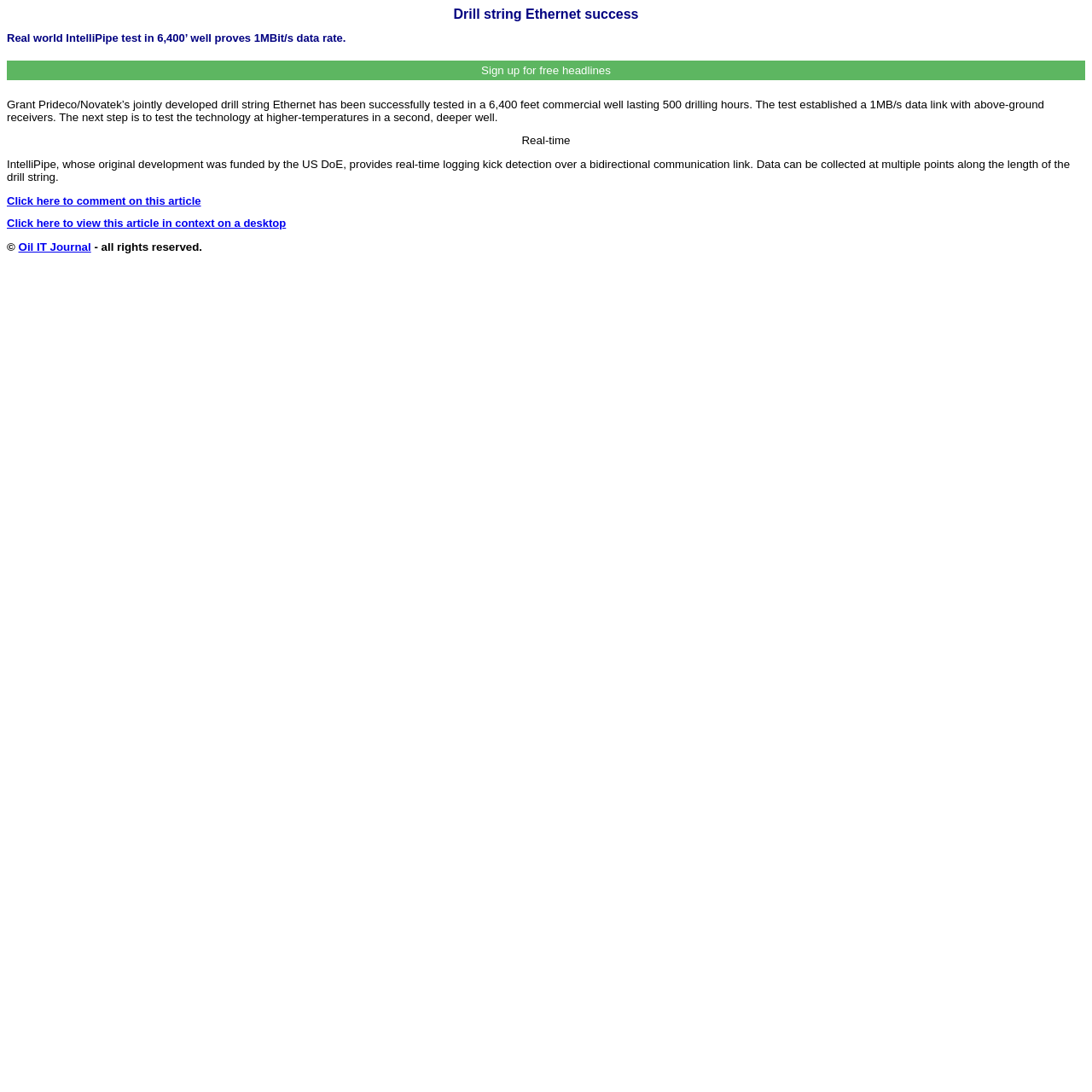Answer this question in one word or a short phrase: What is the copyright notice at the bottom of the page?

© Oil IT Journal - all rights reserved